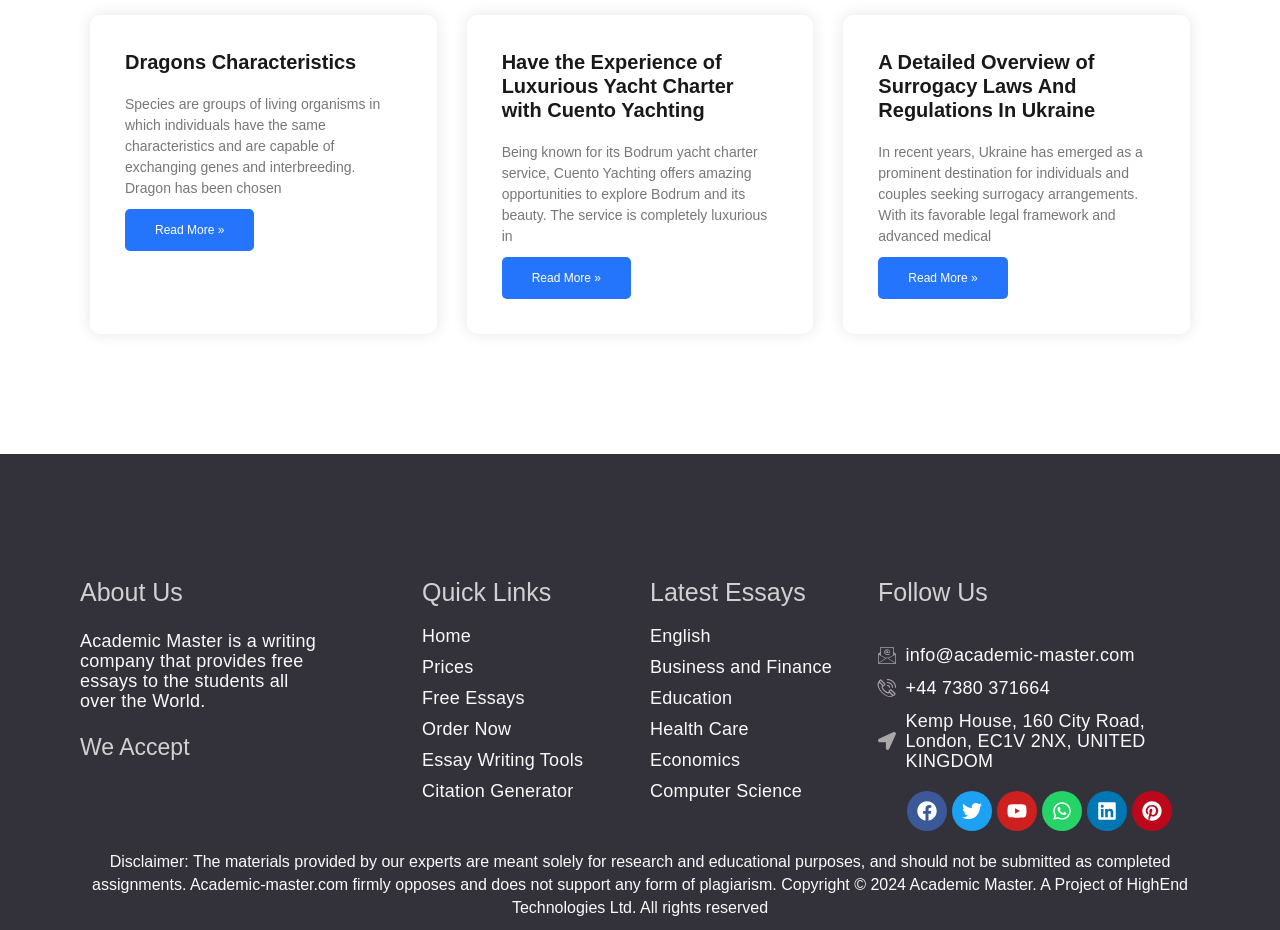Pinpoint the bounding box coordinates of the element that must be clicked to accomplish the following instruction: "Read more about Have the Experience of Luxurious Yacht Charter with Cuento Yachting". The coordinates should be in the format of four float numbers between 0 and 1, i.e., [left, top, right, bottom].

[0.392, 0.276, 0.493, 0.322]